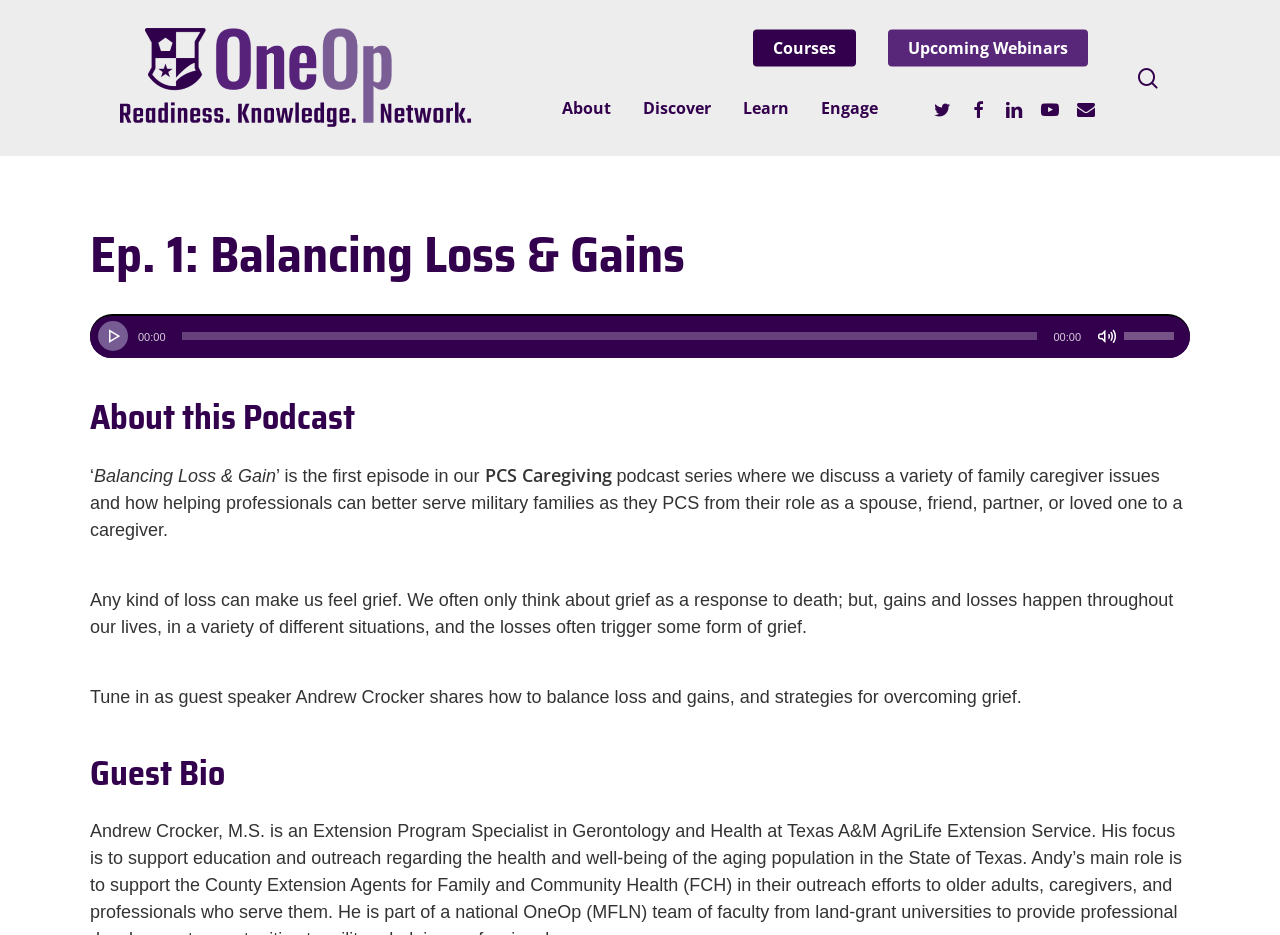Identify the coordinates of the bounding box for the element described below: "Upcoming Webinars". Return the coordinates as four float numbers between 0 and 1: [left, top, right, bottom].

[0.694, 0.041, 0.85, 0.062]